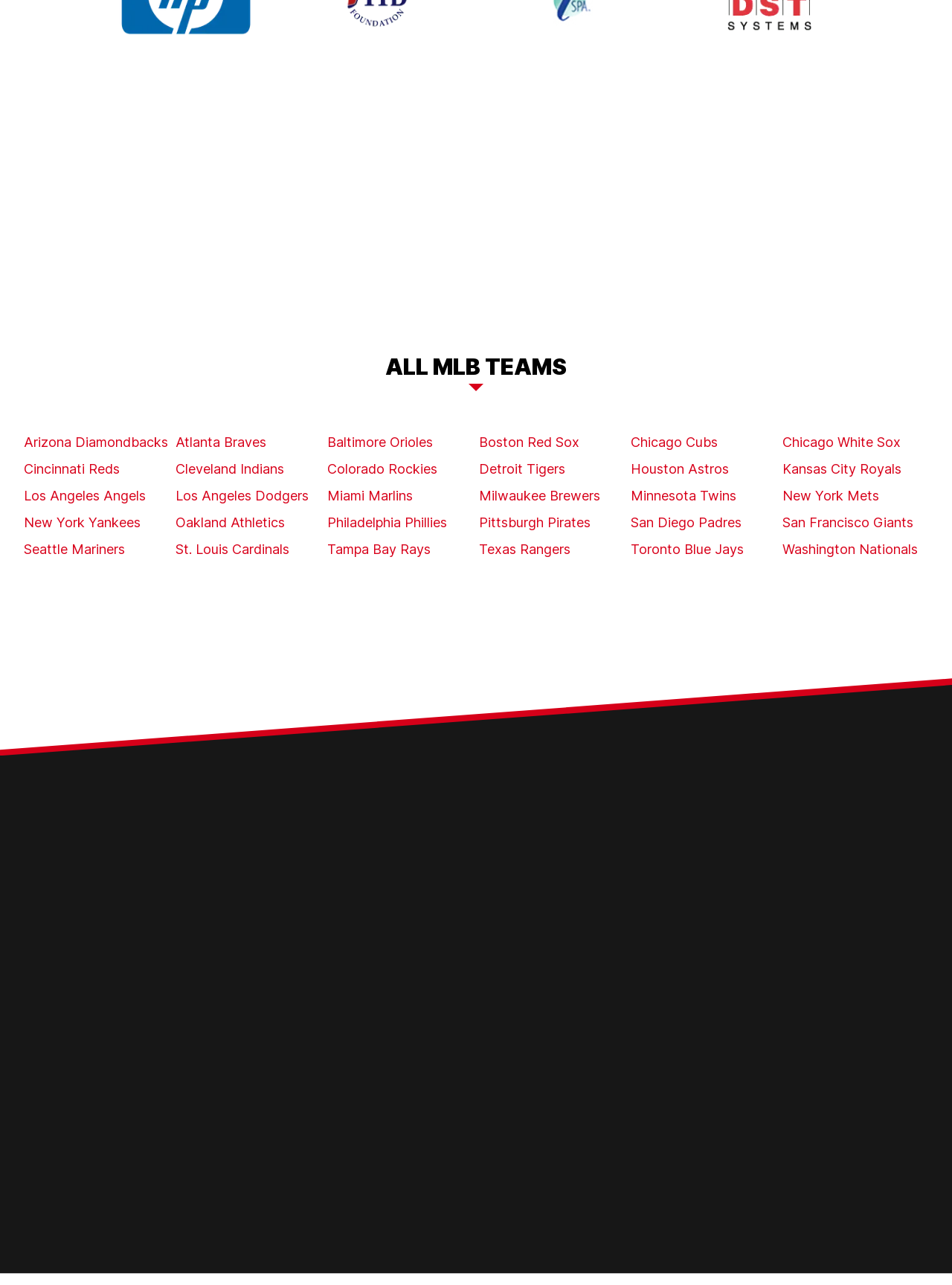Kindly respond to the following question with a single word or a brief phrase: 
How many popular speakers are listed?

8